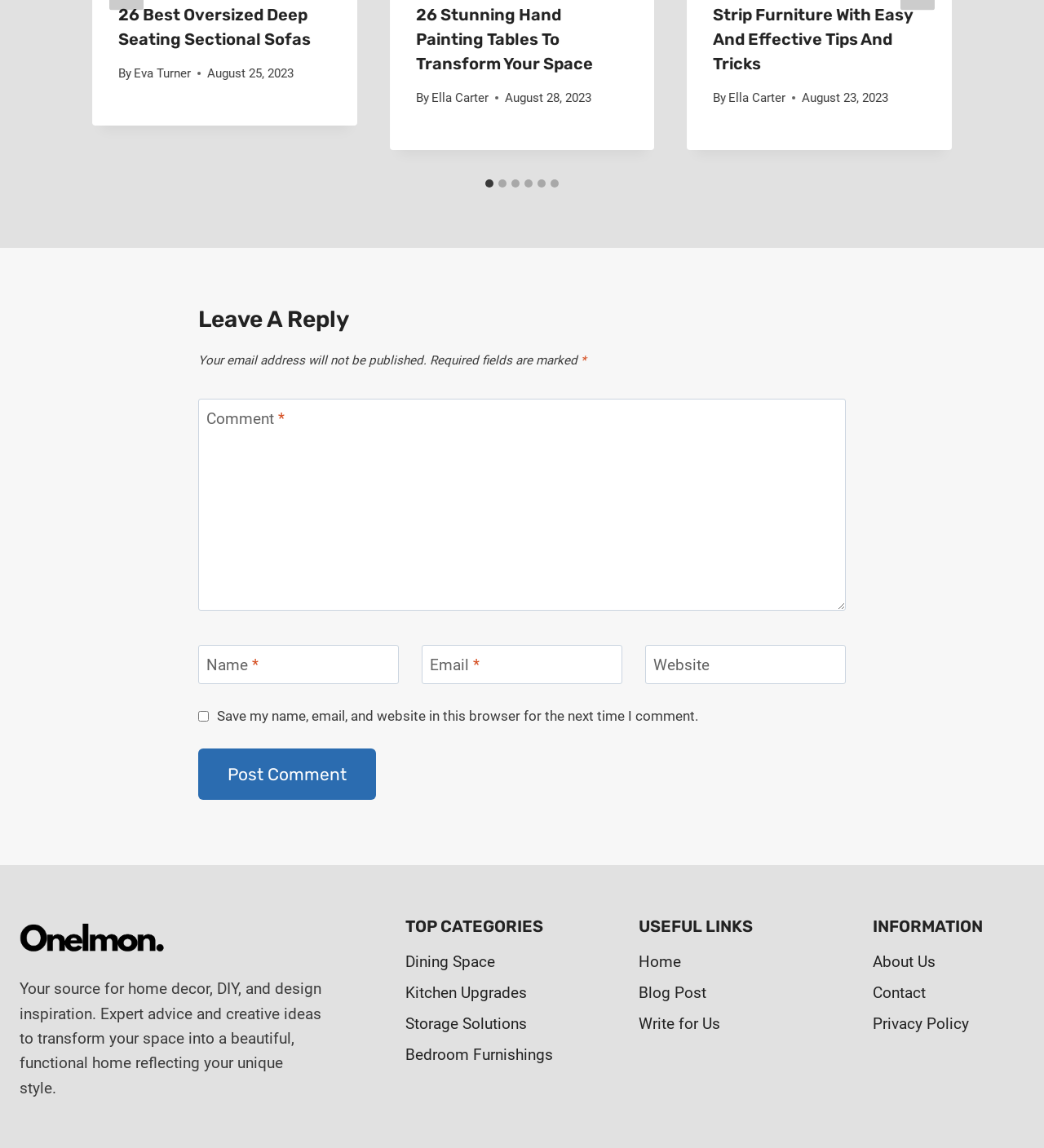Please identify the bounding box coordinates of the area that needs to be clicked to follow this instruction: "Visit Endertech homepage".

None